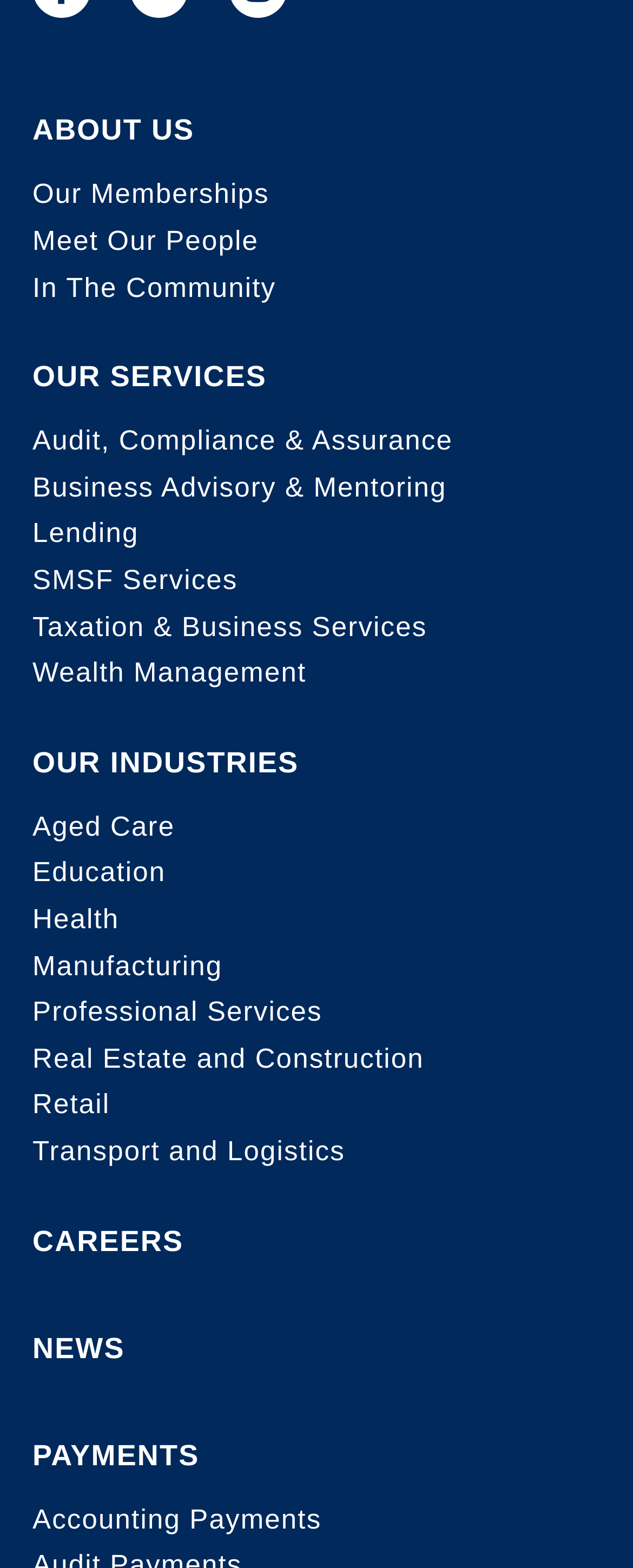Locate the bounding box coordinates of the clickable region necessary to complete the following instruction: "make a payment". Provide the coordinates in the format of four float numbers between 0 and 1, i.e., [left, top, right, bottom].

[0.051, 0.917, 0.91, 0.958]